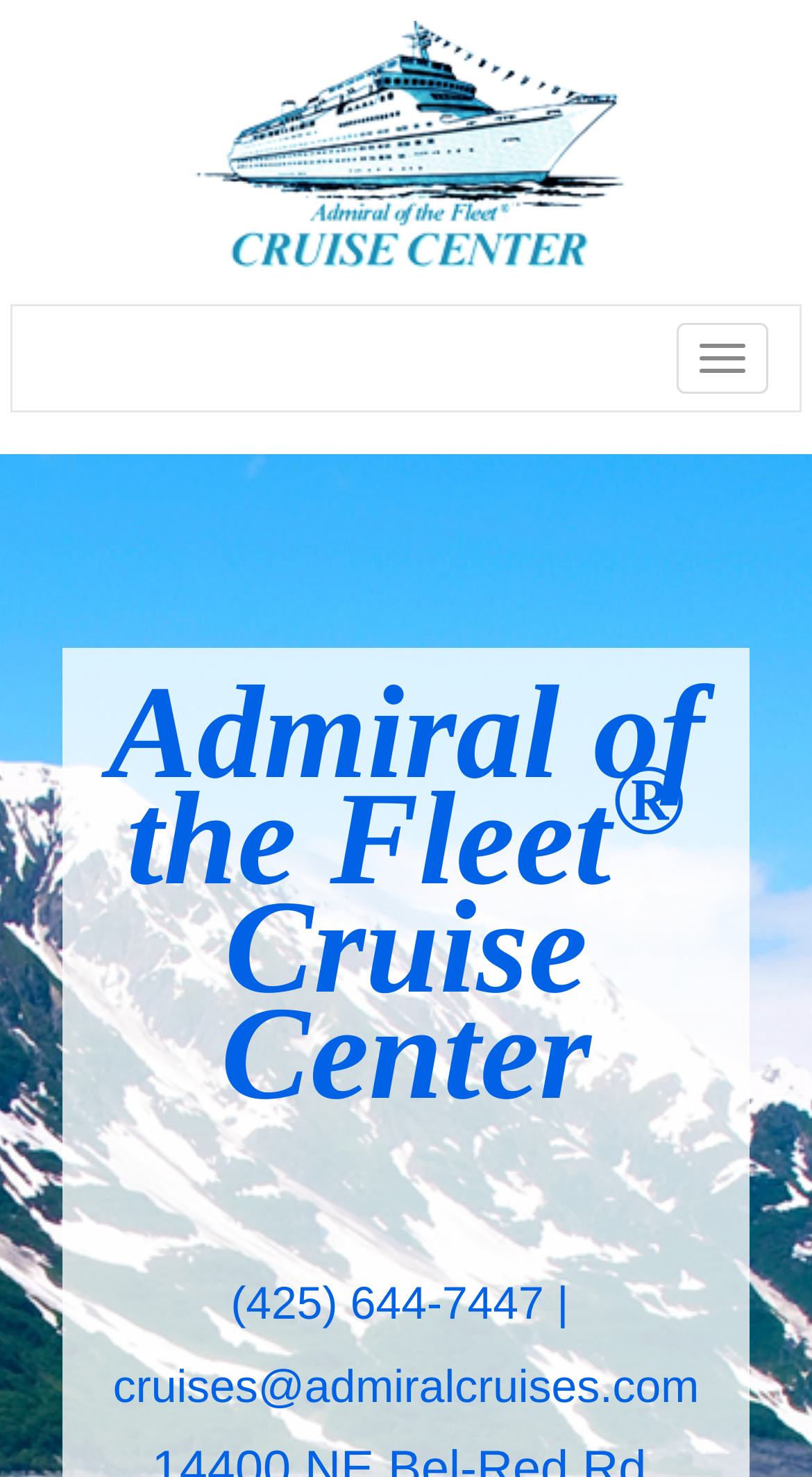What is the phone number to contact Admiral Cruises?
Using the image as a reference, give a one-word or short phrase answer.

(425) 644-7447